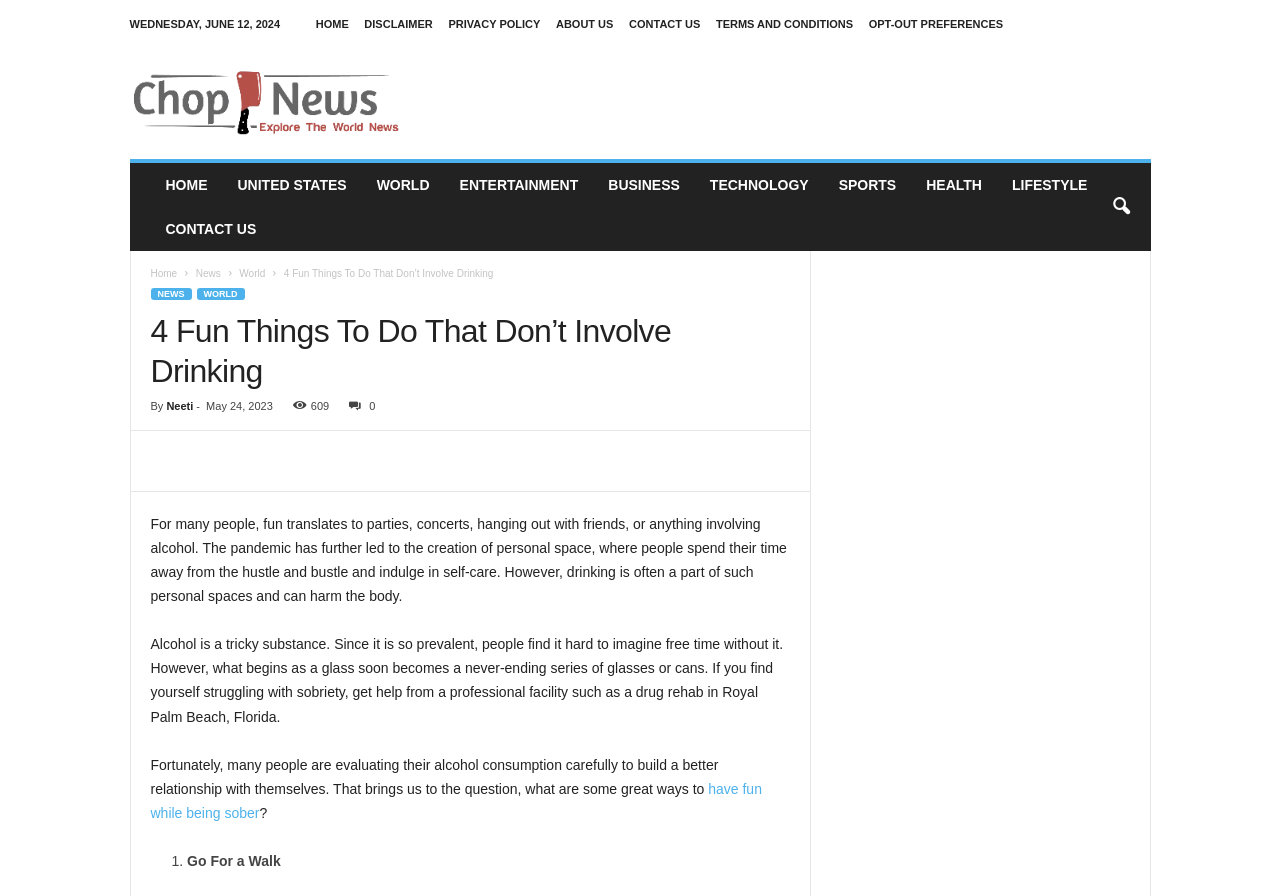Can you find the bounding box coordinates for the element to click on to achieve the instruction: "search using the search icon"?

[0.858, 0.206, 0.893, 0.256]